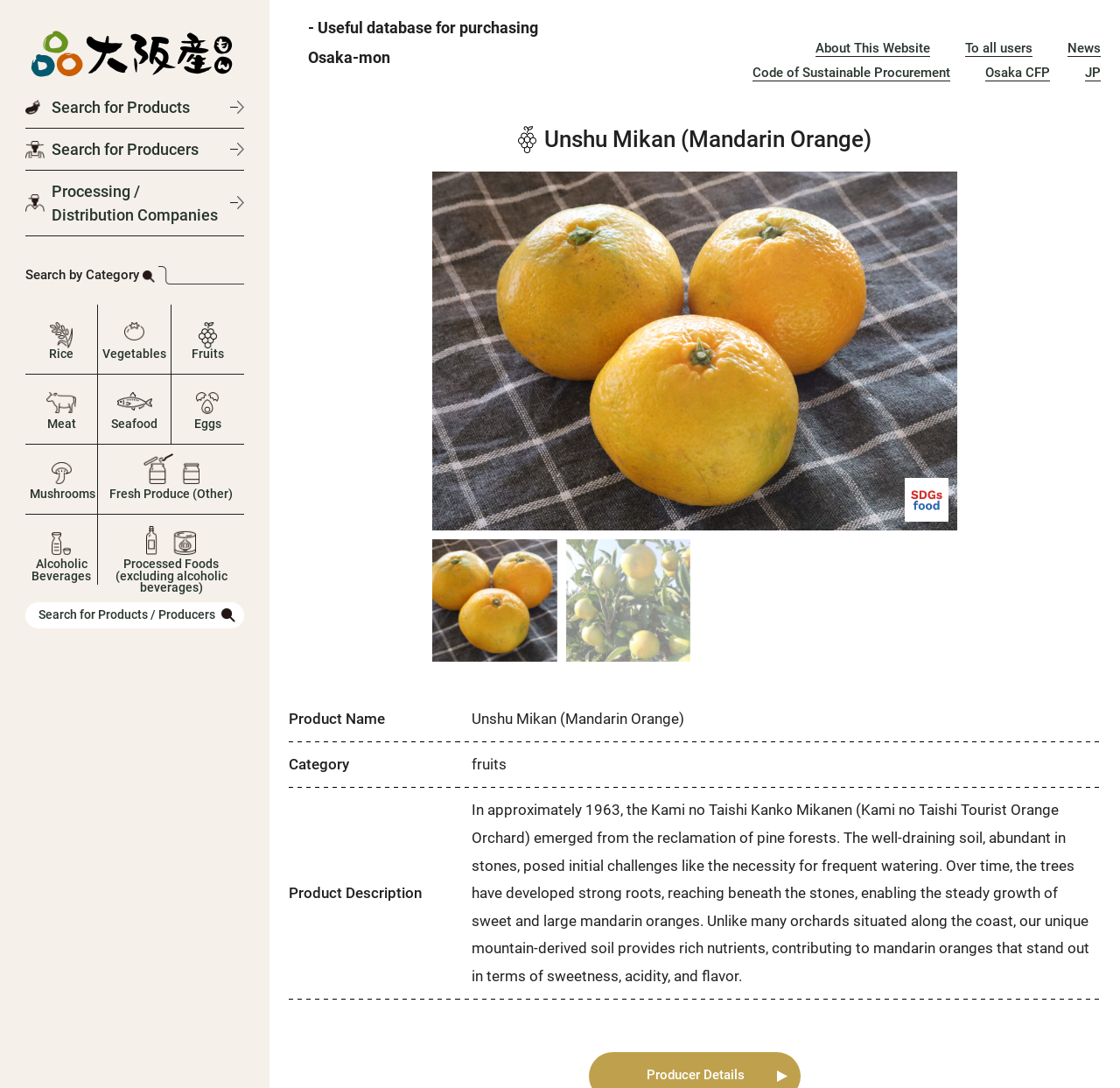Refer to the image and answer the question with as much detail as possible: What is the name of the logo on the top left?

I found the answer by looking at the image element on the top left of the webpage, which has a corresponding link with the text 'Osaka-mon Logo'.